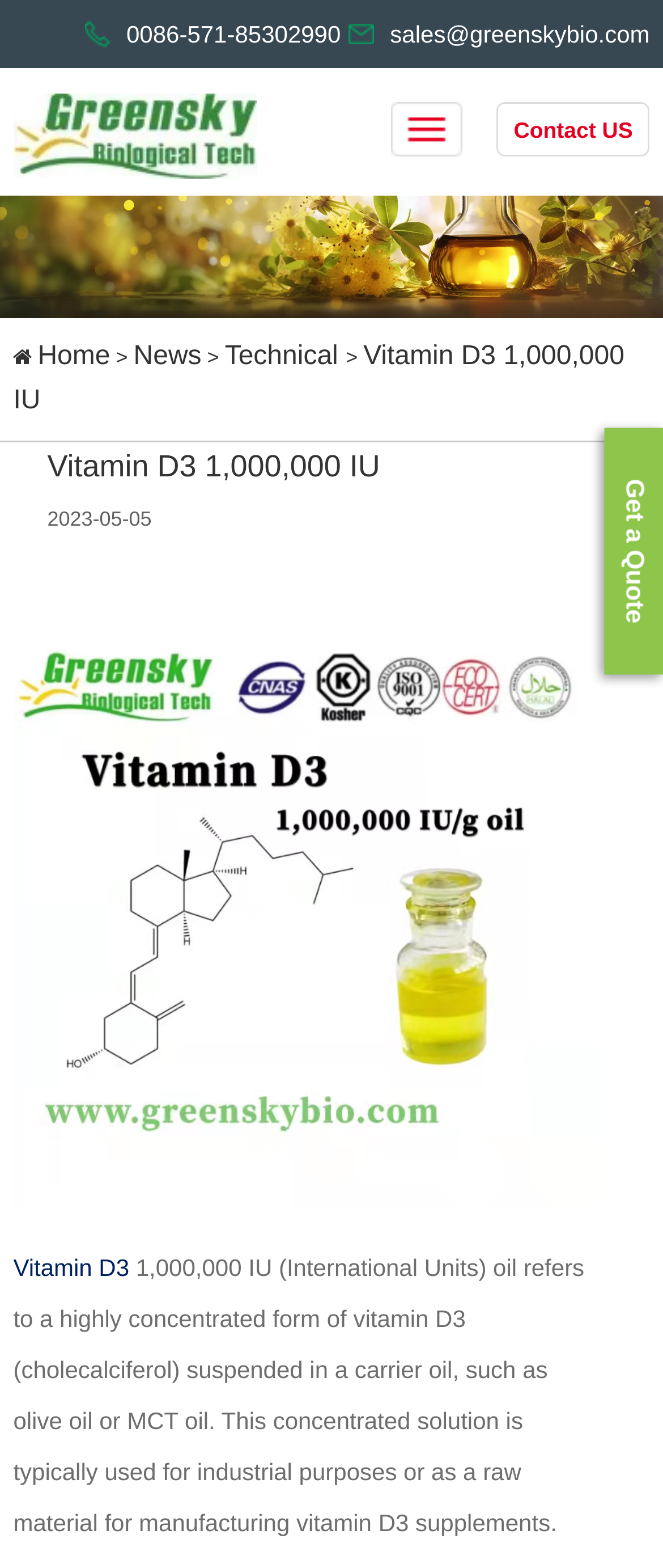Given the following UI element description: "Contact US", find the bounding box coordinates in the webpage screenshot.

[0.775, 0.075, 0.954, 0.091]